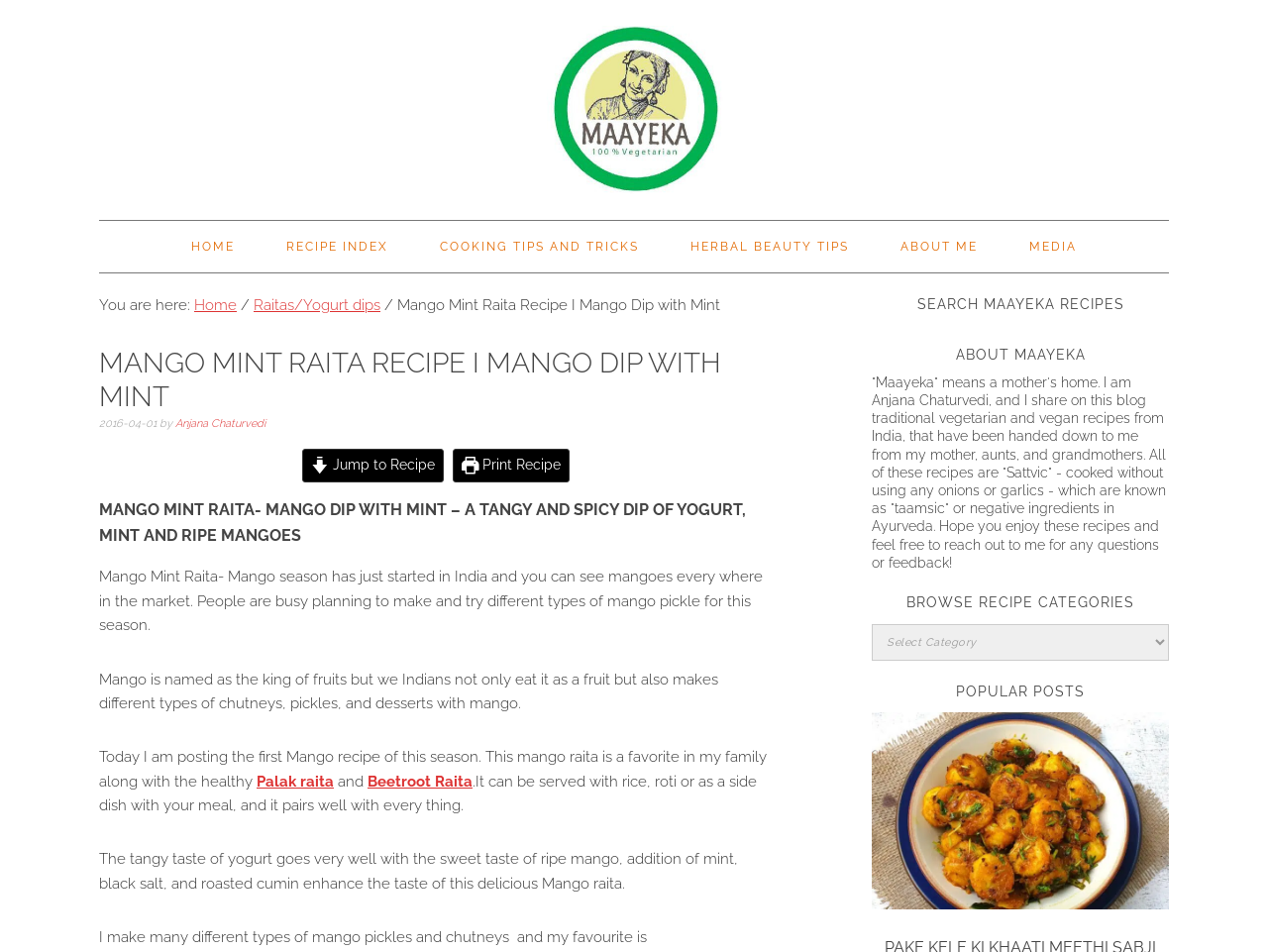Please specify the bounding box coordinates of the element that should be clicked to execute the given instruction: 'View 2011 Alberta Masonry Design Award of Excellence'. Ensure the coordinates are four float numbers between 0 and 1, expressed as [left, top, right, bottom].

None